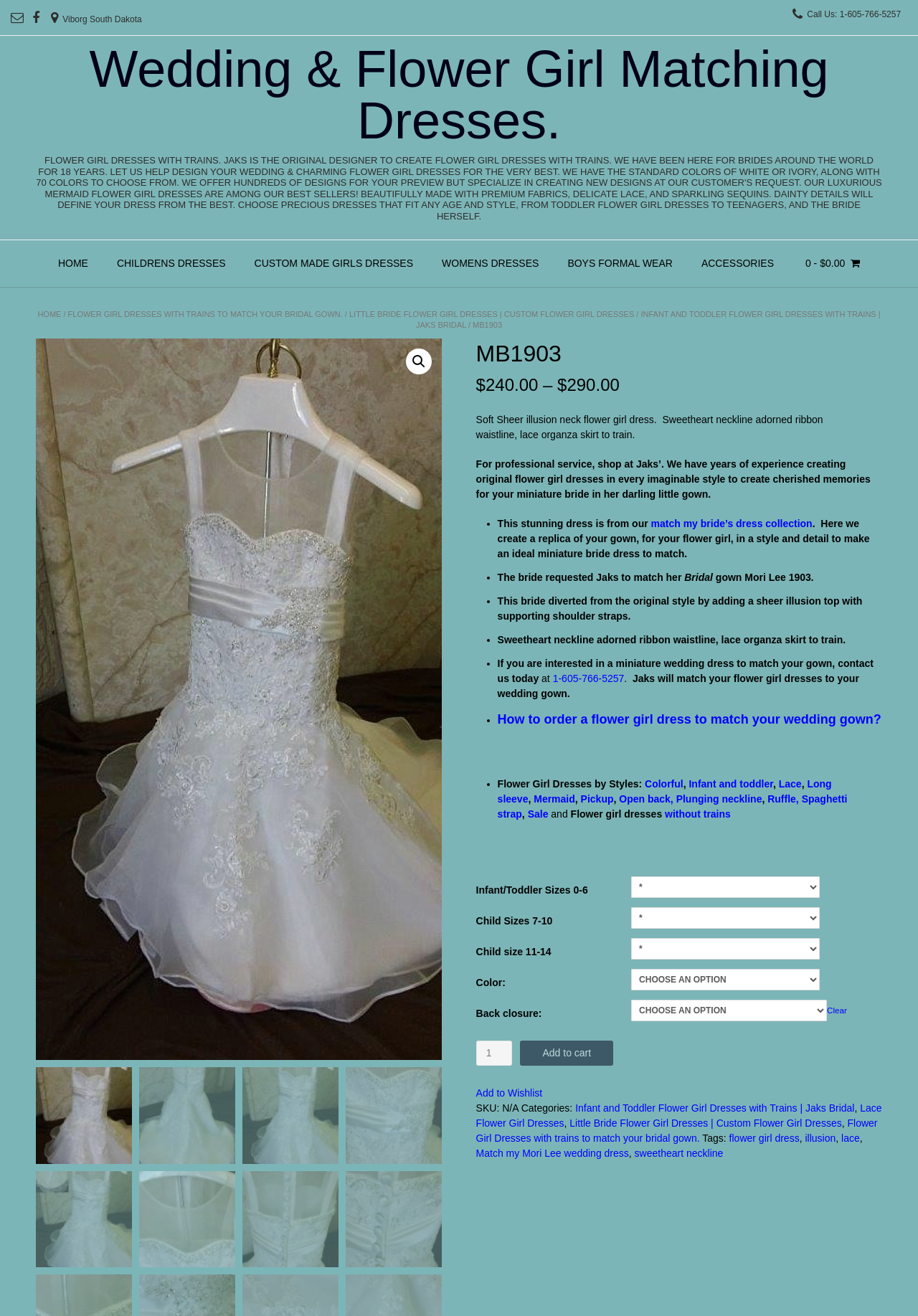Use the information in the screenshot to answer the question comprehensively: What is the feature of the dress that adds support to the shoulders?

The webpage mentions that the dress has a 'sheer illusion top with supporting shoulder straps', which implies that the dress has shoulder straps that provide additional support to the shoulders.